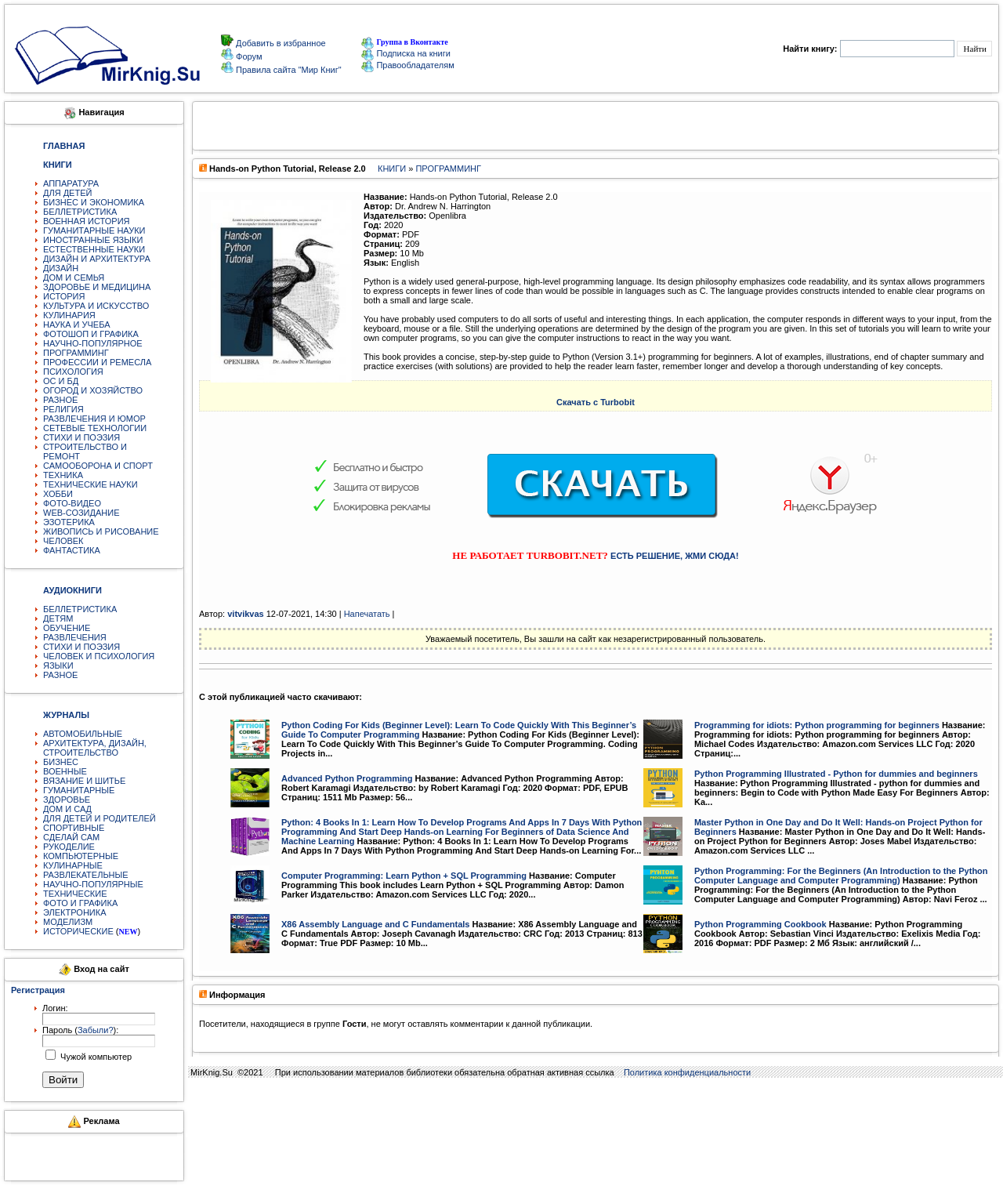What is the layout of the top navigation bar?
Please give a detailed answer to the question using the information shown in the image.

I analyzed the LayoutTable at the top of the page and found that it has three cells, with the first cell containing the 'Мир книг' link, the second cell containing the navigation menu, and the third cell being empty.